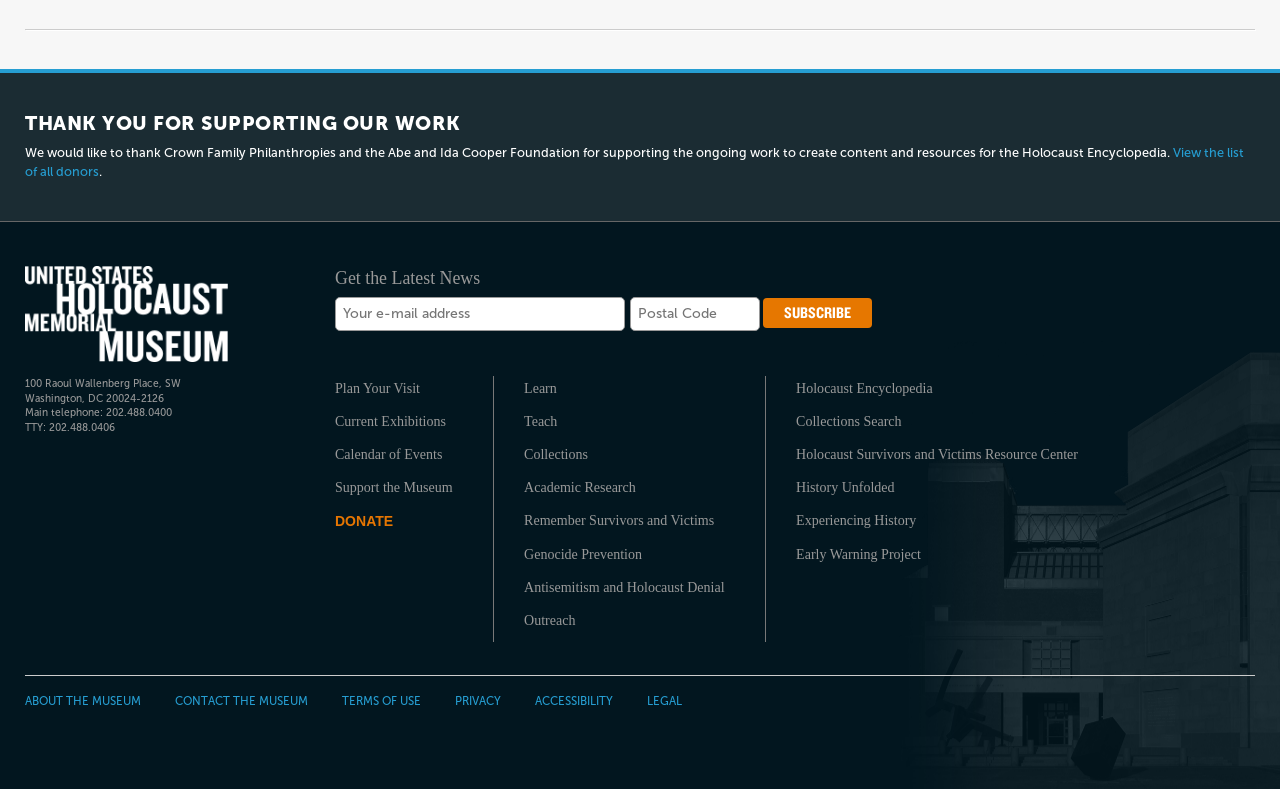Could you highlight the region that needs to be clicked to execute the instruction: "Learn about the Holocaust"?

[0.409, 0.477, 0.574, 0.509]